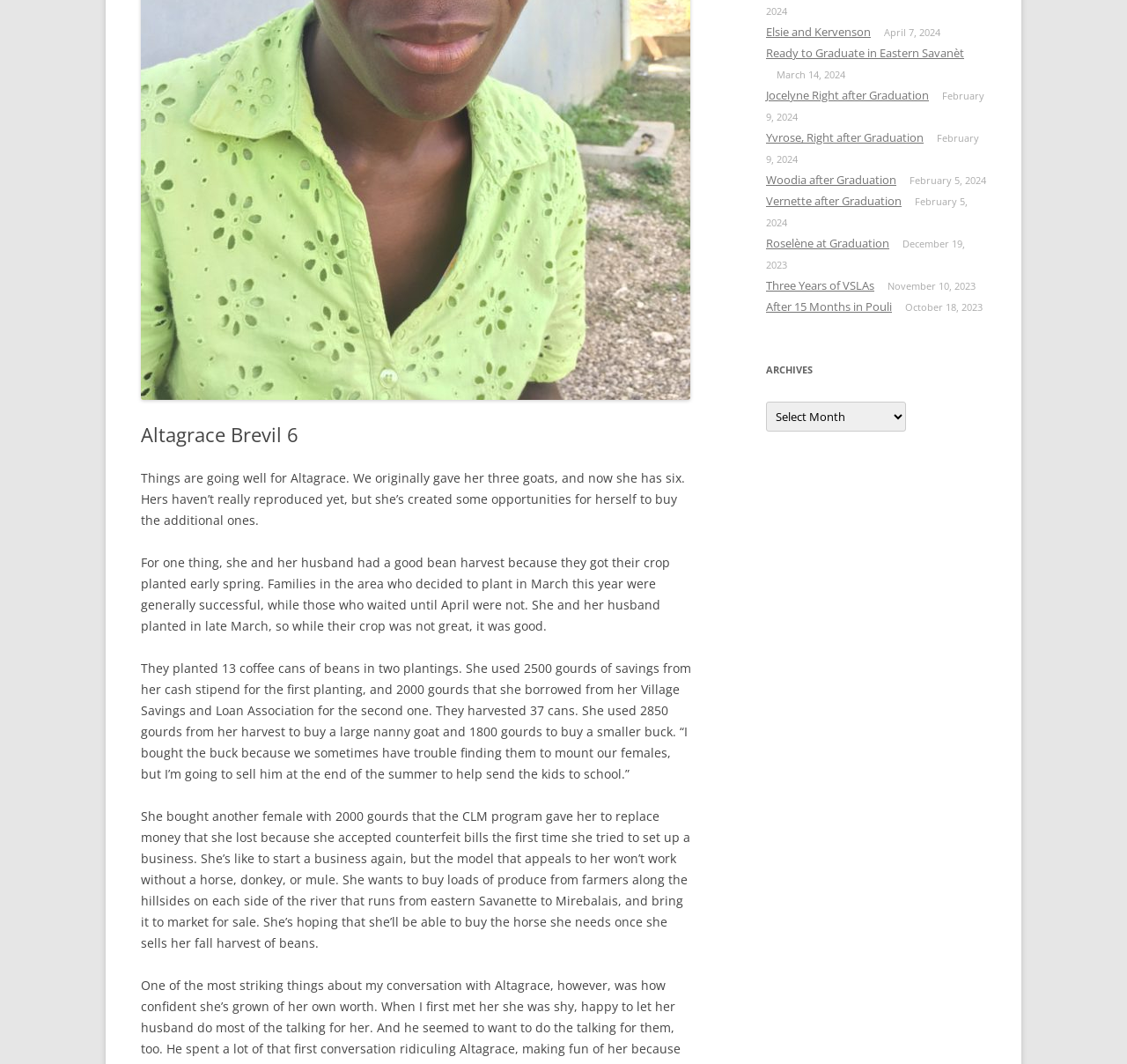Identify and provide the bounding box for the element described by: "alt="Homepage" name="NavigationButton1"".

None